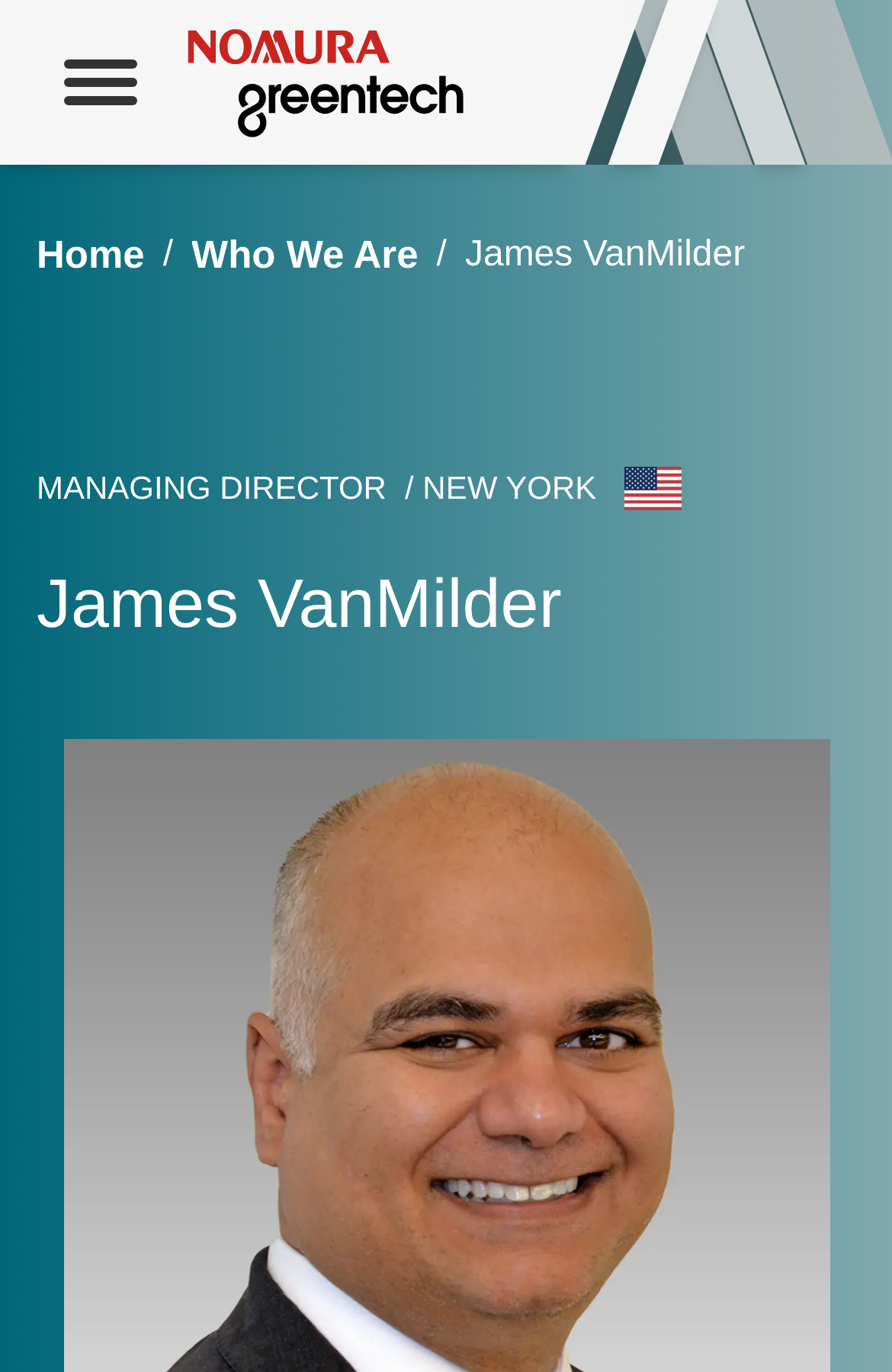Respond to the following query with just one word or a short phrase: 
What is the navigation menu item after 'Home'?

Who We Are